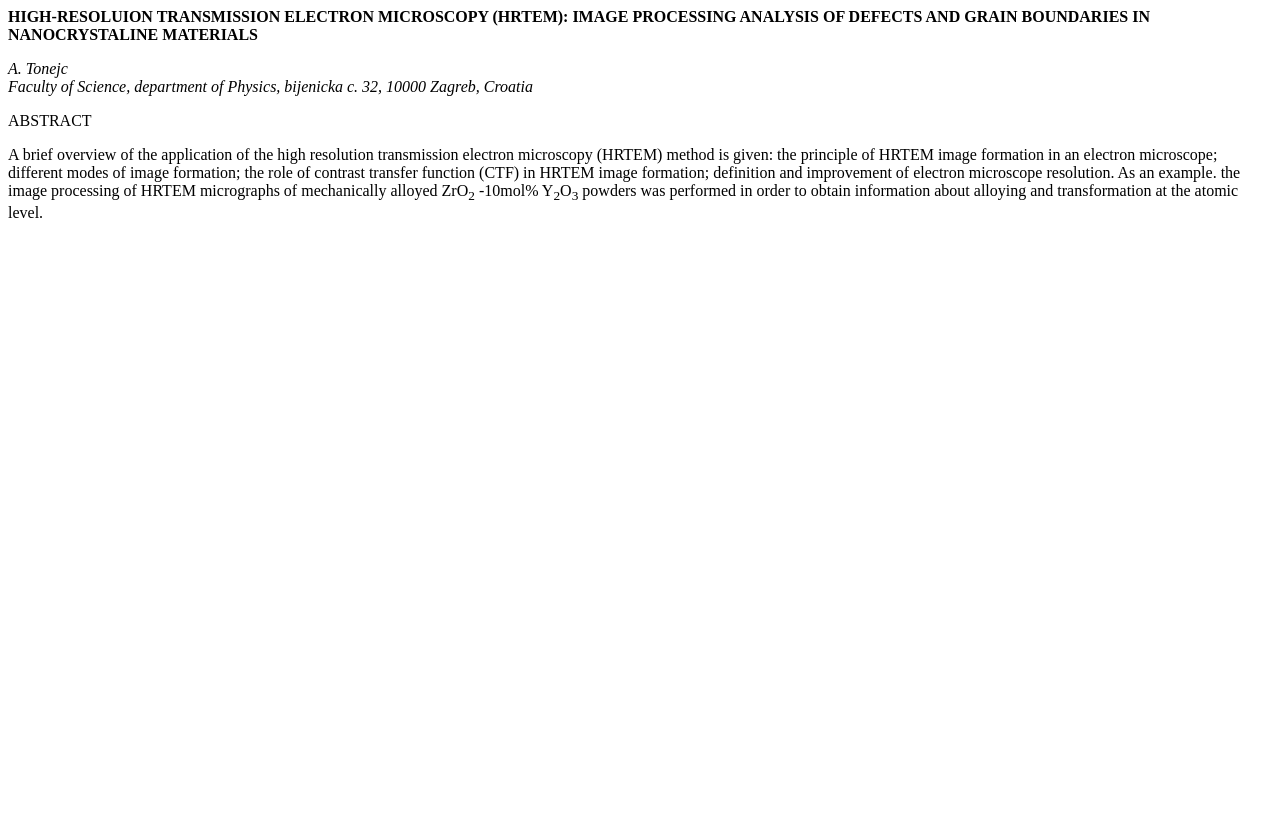Reply to the question with a single word or phrase:
Who is the author of the research paper?

A. Tonejc